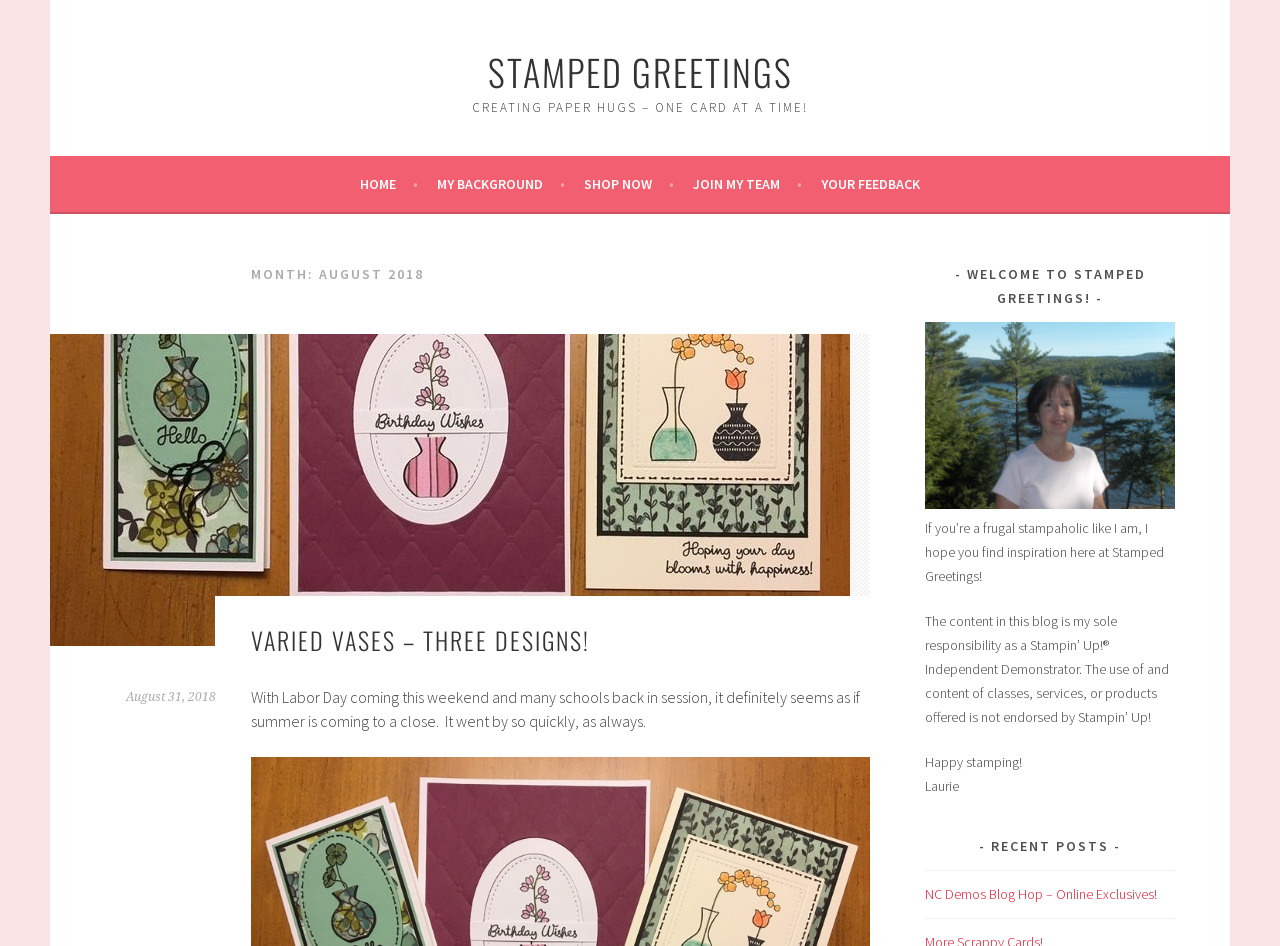Can you find the bounding box coordinates for the element that needs to be clicked to execute this instruction: "view varied vases designs"? The coordinates should be given as four float numbers between 0 and 1, i.e., [left, top, right, bottom].

[0.196, 0.658, 0.461, 0.696]